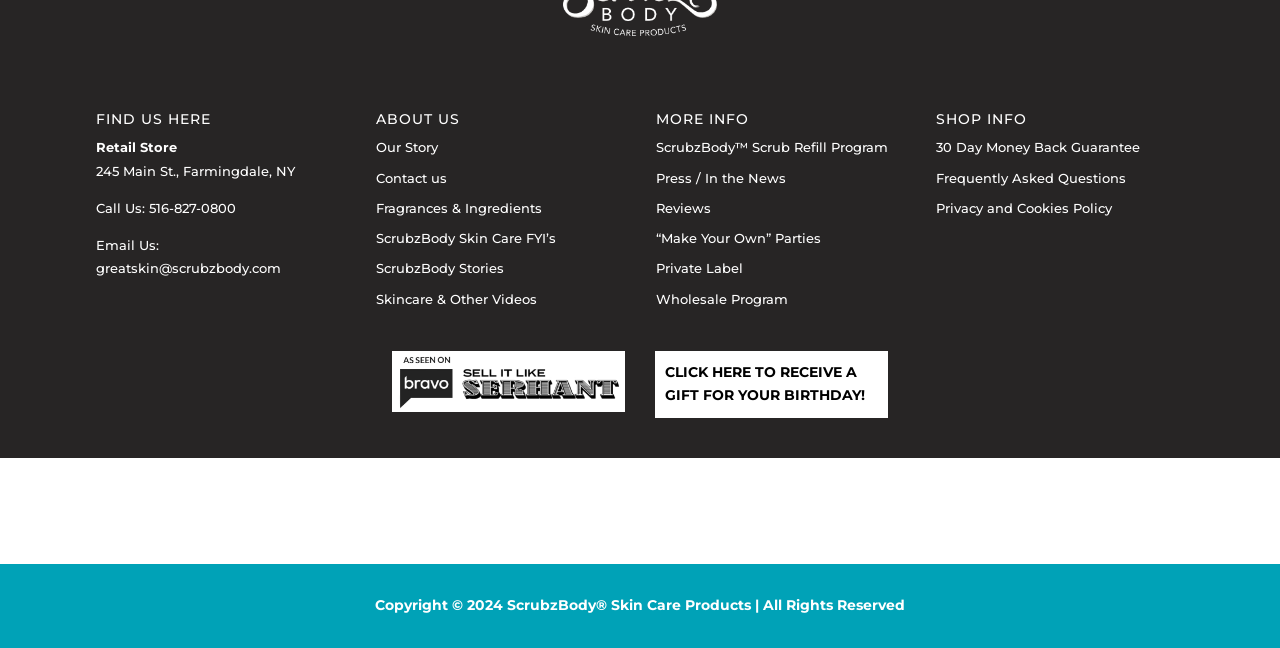What is the phone number of the store?
Please answer the question with a detailed and comprehensive explanation.

I found the phone number of the store by looking at the link element that says '516-827-0800' which is located below the 'Call Us:' static text.